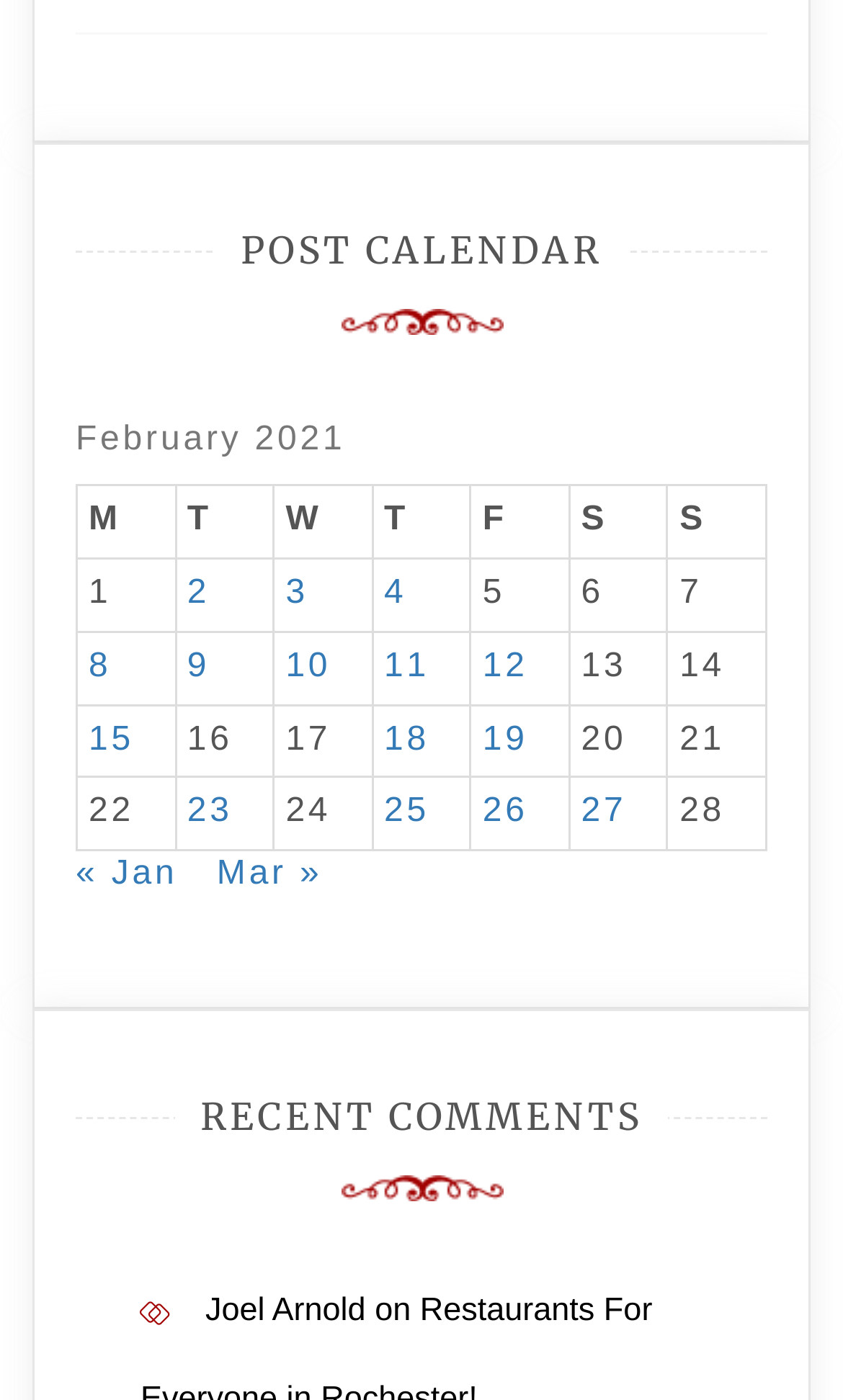Carefully examine the image and provide an in-depth answer to the question: How many days are listed in the calendar?

The number of days listed in the calendar can be determined by counting the number of grid cells in the table. There are 28 grid cells, each representing a day of the month.